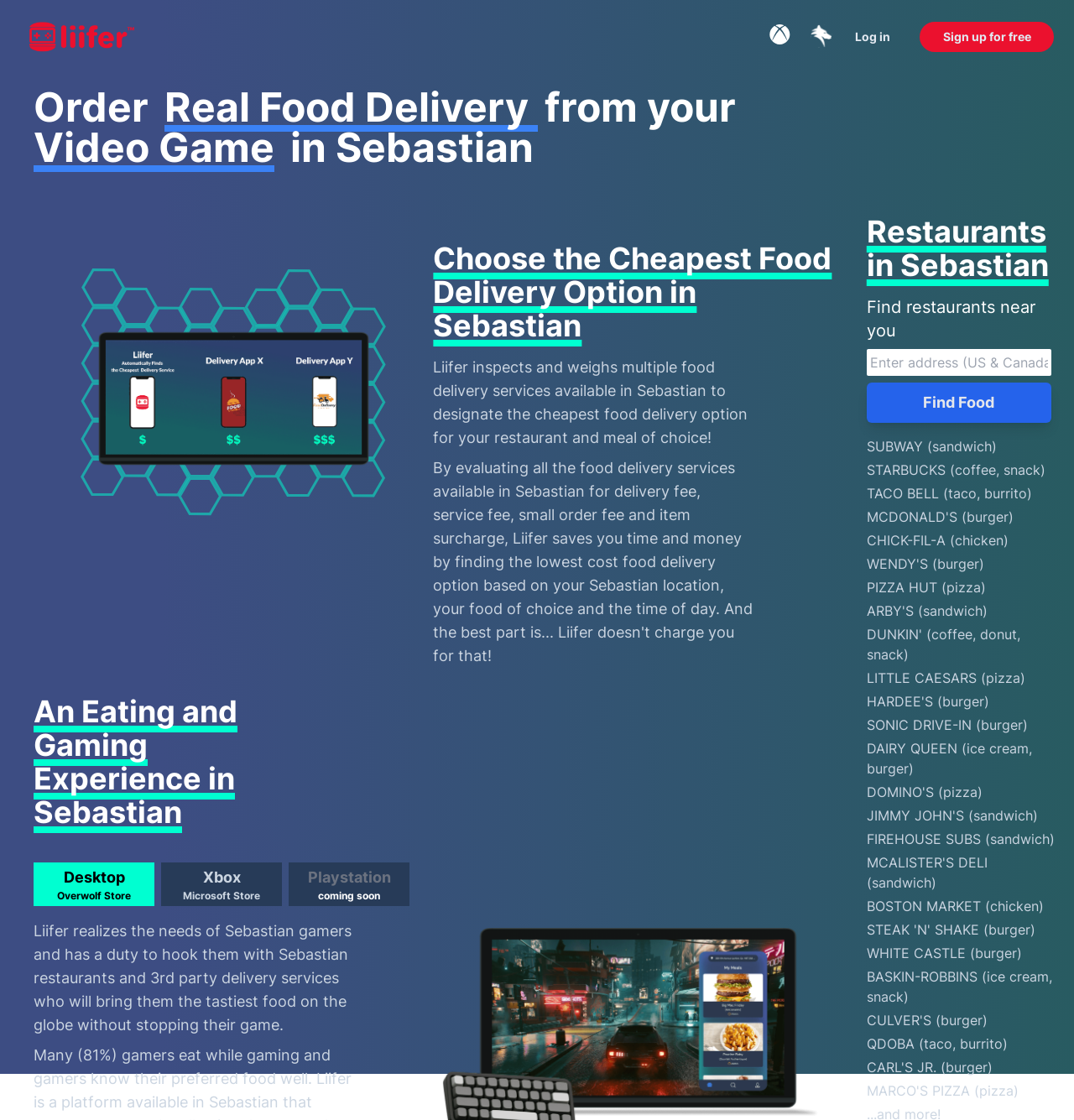Detail the various sections and features present on the webpage.

This webpage is about food delivery in Sebastian, Florida. At the top, there is a link to "liifer food delivery ordering platform for Sebastian" accompanied by an image, followed by two buttons to download food delivery apps for Xbox and desktop. On the right side, there are links to log in and sign up for free.

Below the top section, there is a heading that reads "Order Real Food Delivery from your Video Game in Sebastian". Underneath, there are two images, one of which appears to be a background image, and the other shows a food delivery option.

The next section is headed "Choose the Cheapest Food Delivery Option in Sebastian", which includes a paragraph of text explaining how Liifer compares food delivery services to find the cheapest option. 

Further down, there is a heading "An Eating and Gaming Experience in Sebastian", followed by three buttons for different gaming platforms: Desktop Overwolf Store, Xbox Microsoft Store, and Playstation (which is currently disabled).

Below this section, there is a paragraph of text that explains Liifer's mission to provide food delivery services to gamers in Sebastian. 

The final section is headed "Restaurants in Sebastian" and allows users to find restaurants near their location. There is a textbox to enter an address, a "Find Food" button, and a list of restaurants including SUBWAY, STARBUCKS, TACO BELL, and others.